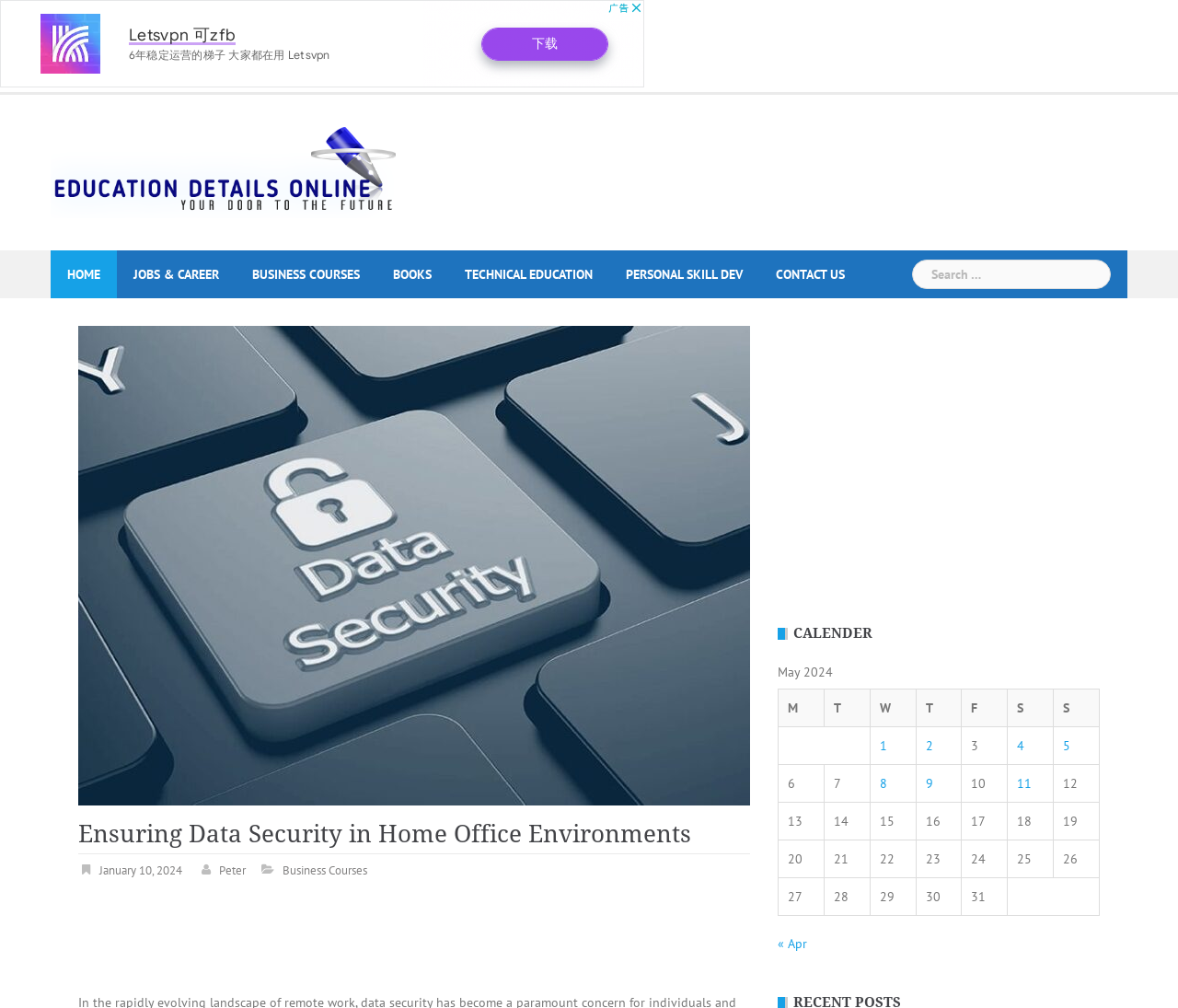Extract the bounding box coordinates for the UI element described as: "Home".

[0.057, 0.249, 0.085, 0.296]